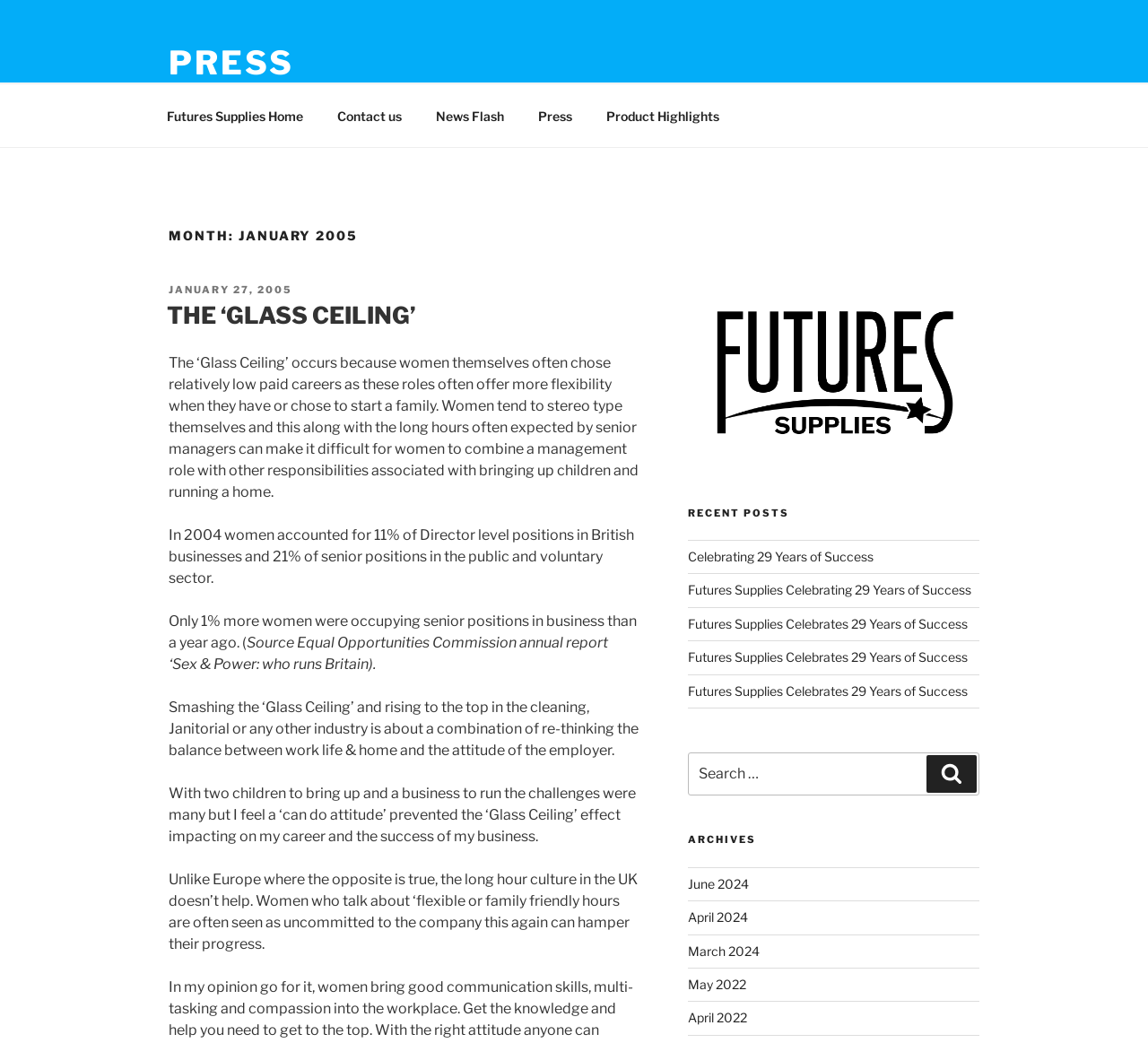Using the description: "Press", determine the UI element's bounding box coordinates. Ensure the coordinates are in the format of four float numbers between 0 and 1, i.e., [left, top, right, bottom].

[0.147, 0.041, 0.256, 0.079]